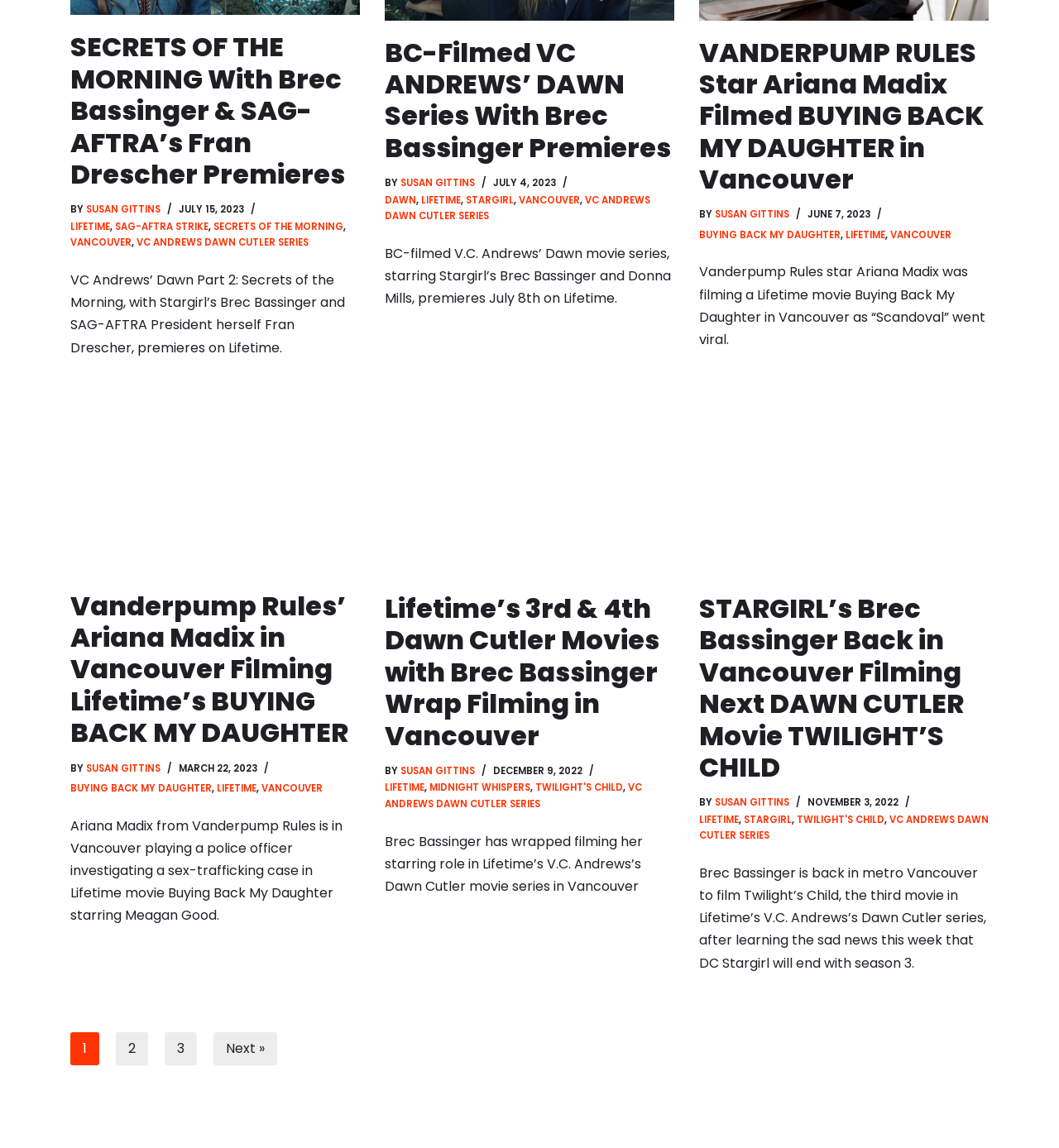Calculate the bounding box coordinates for the UI element based on the following description: "Buying Back My Daughter". Ensure the coordinates are four float numbers between 0 and 1, i.e., [left, top, right, bottom].

[0.66, 0.199, 0.794, 0.21]